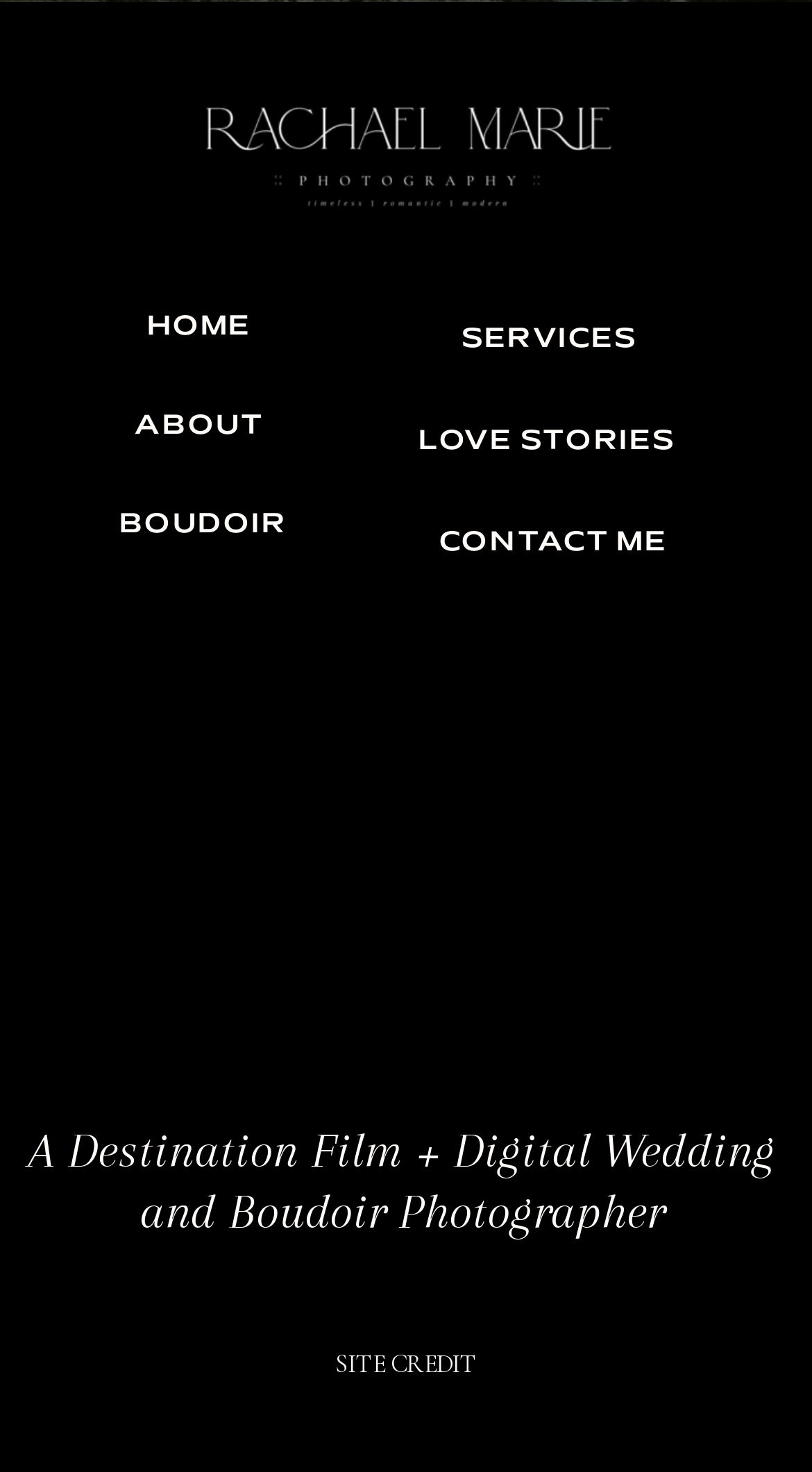Answer the following inquiry with a single word or phrase:
How many main navigation links are on the top?

5